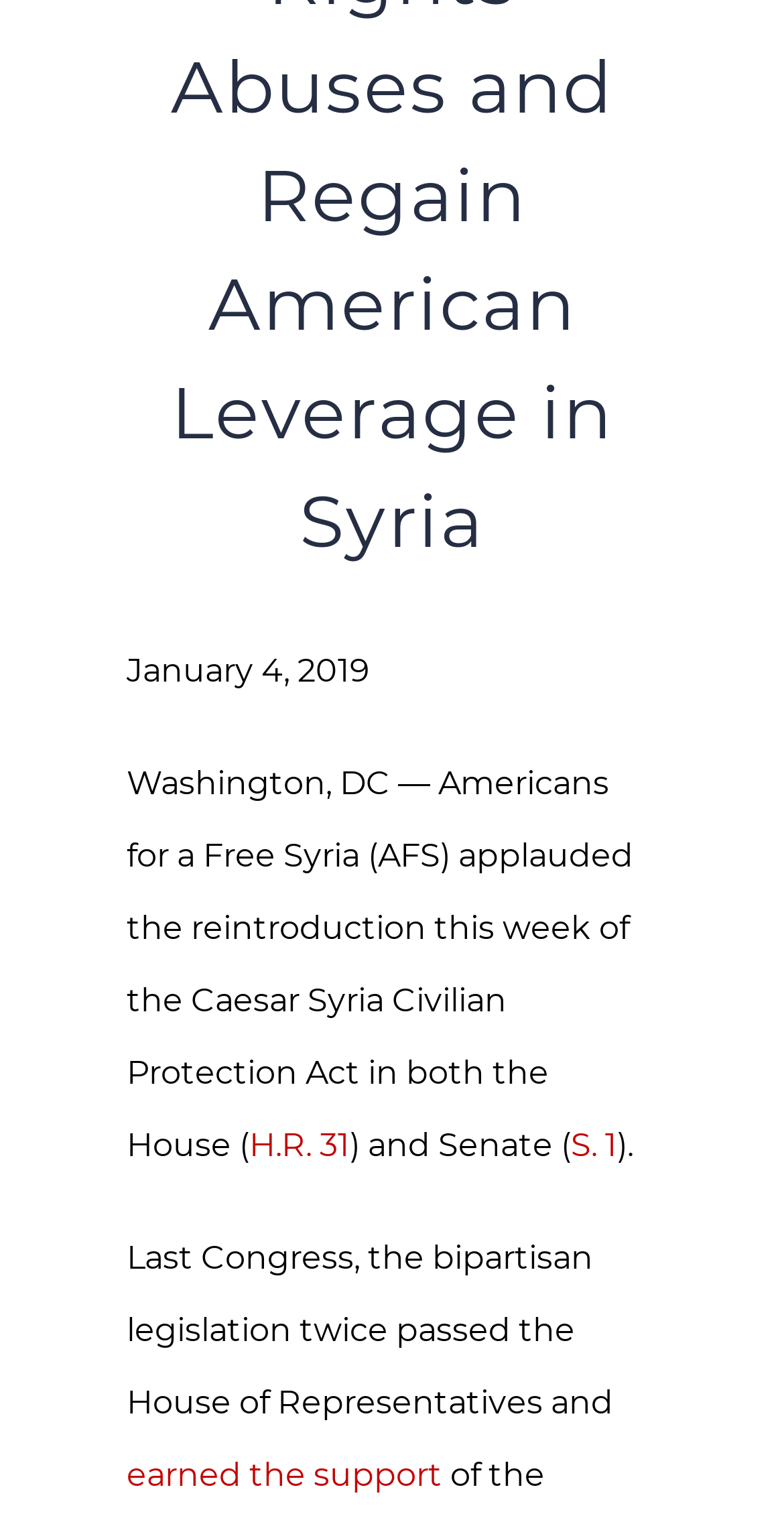Find the bounding box coordinates for the HTML element described as: "S. 1". The coordinates should consist of four float values between 0 and 1, i.e., [left, top, right, bottom].

[0.728, 0.743, 0.787, 0.768]